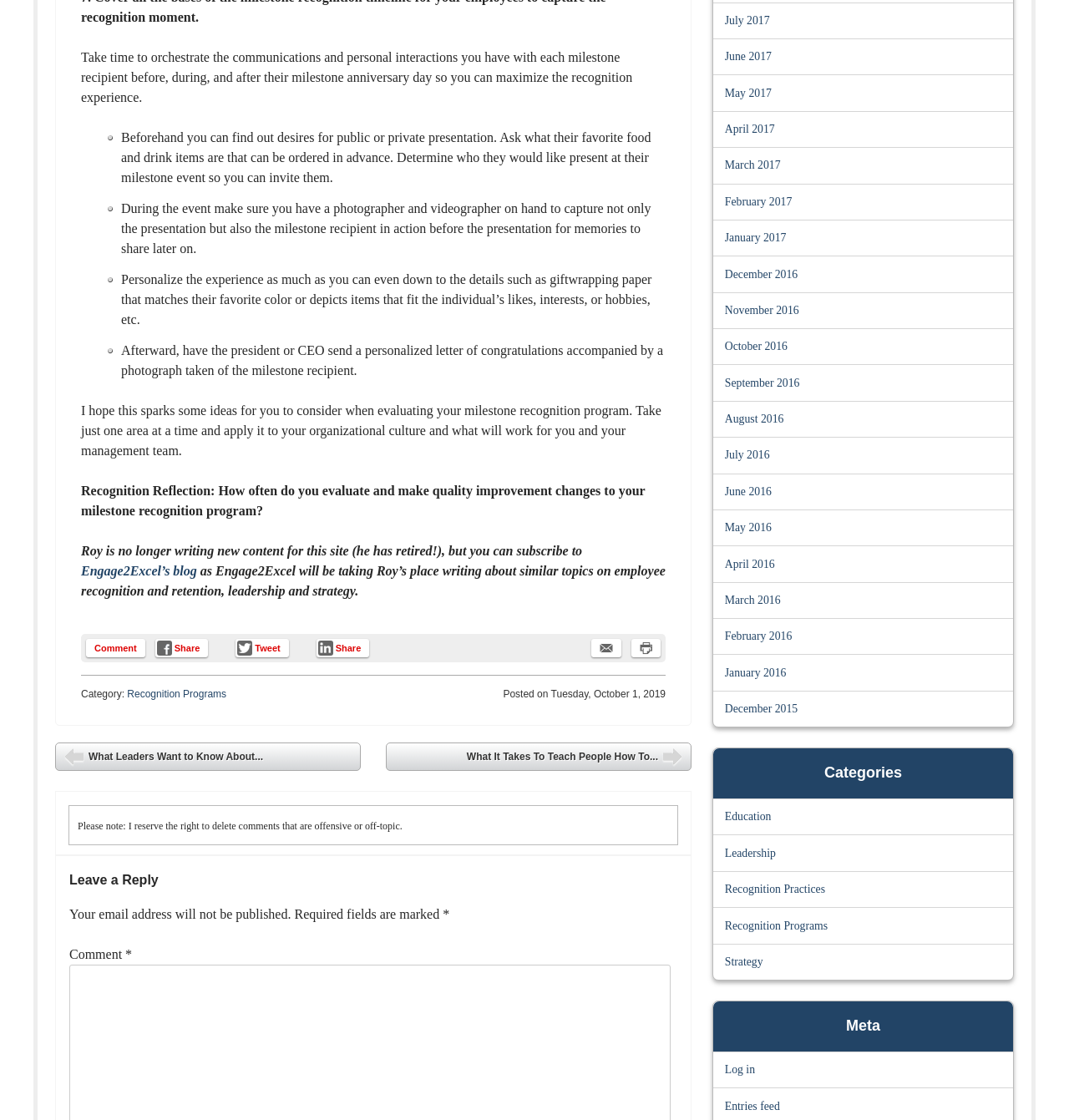Predict the bounding box coordinates for the UI element described as: "Comment". The coordinates should be four float numbers between 0 and 1, presented as [left, top, right, bottom].

[0.08, 0.57, 0.136, 0.587]